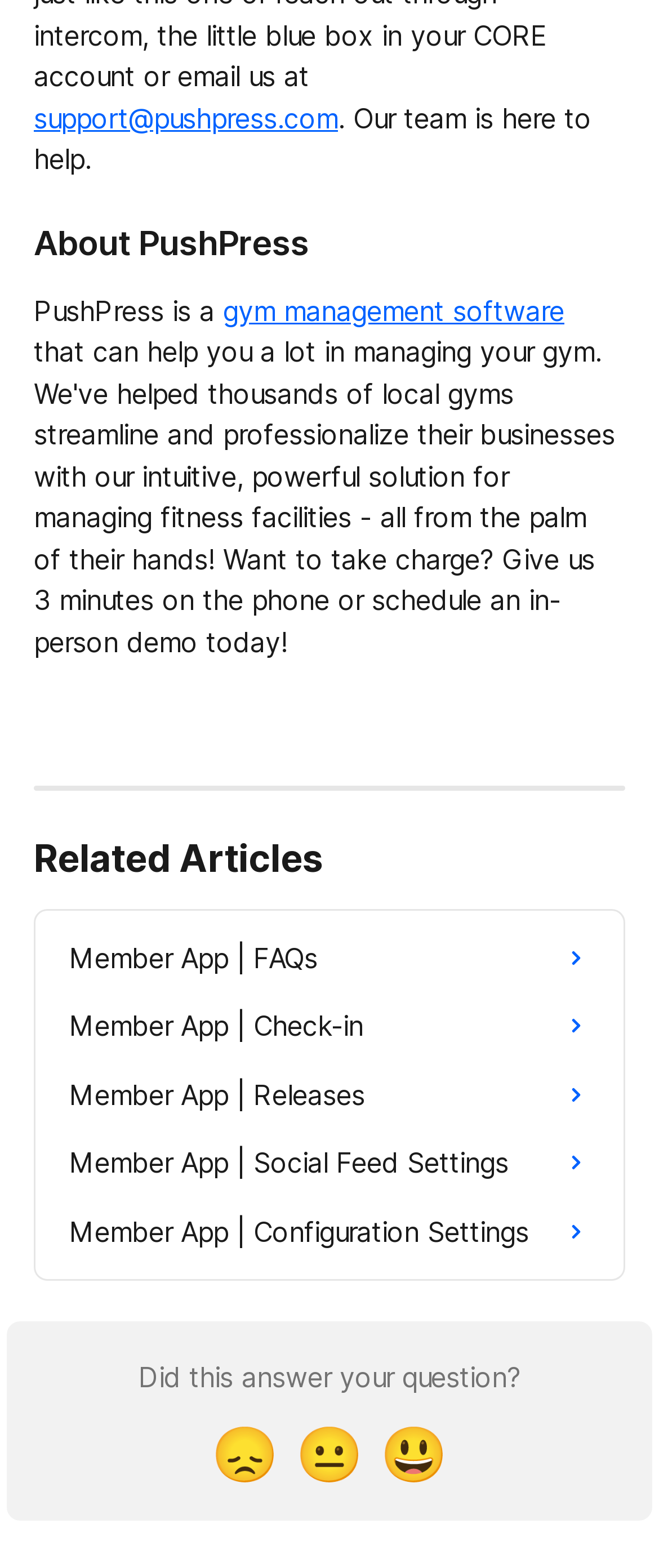What is the topic of the webpage?
Please provide a single word or phrase answer based on the image.

About PushPress